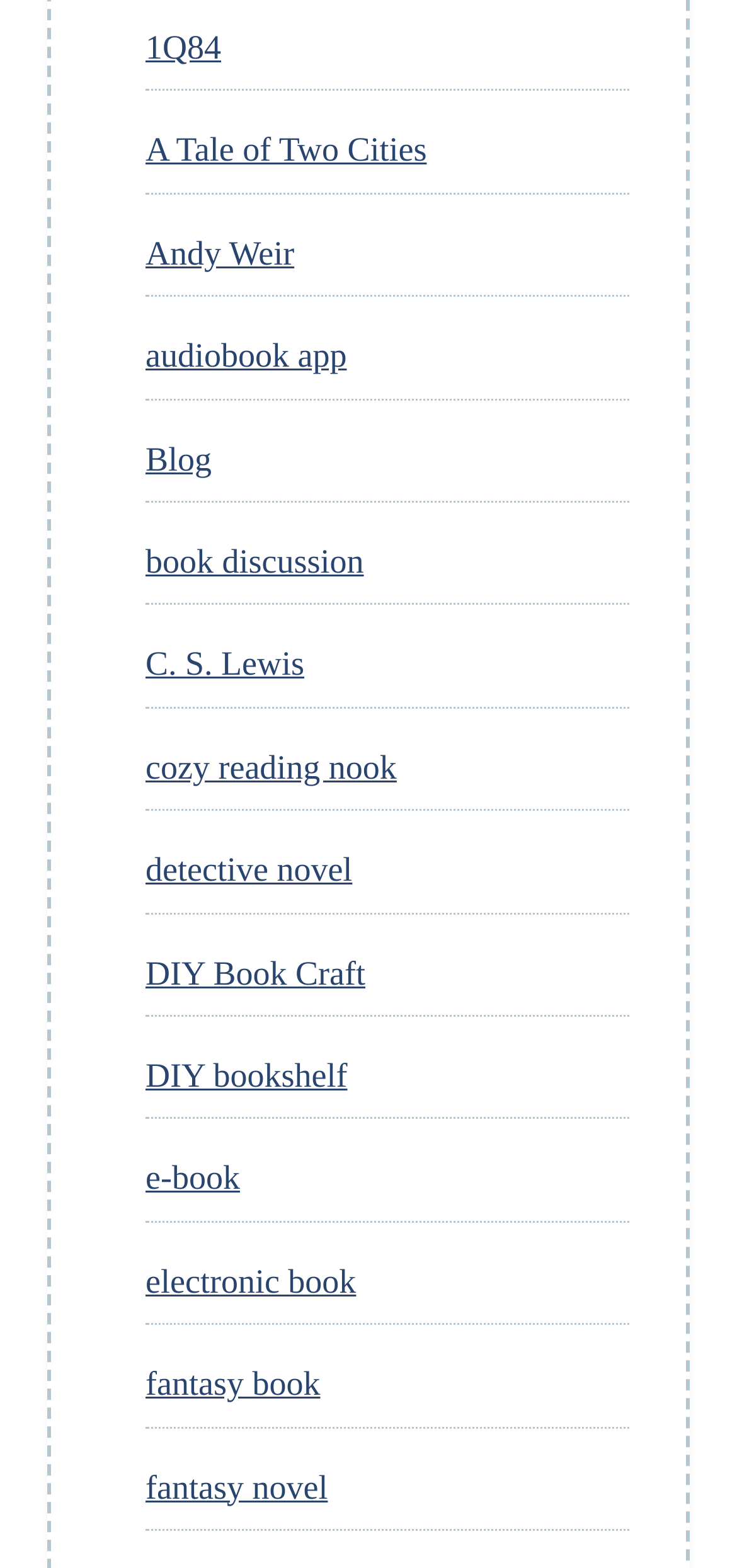Give a succinct answer to this question in a single word or phrase: 
Is there a section for audiobooks on this webpage?

Yes